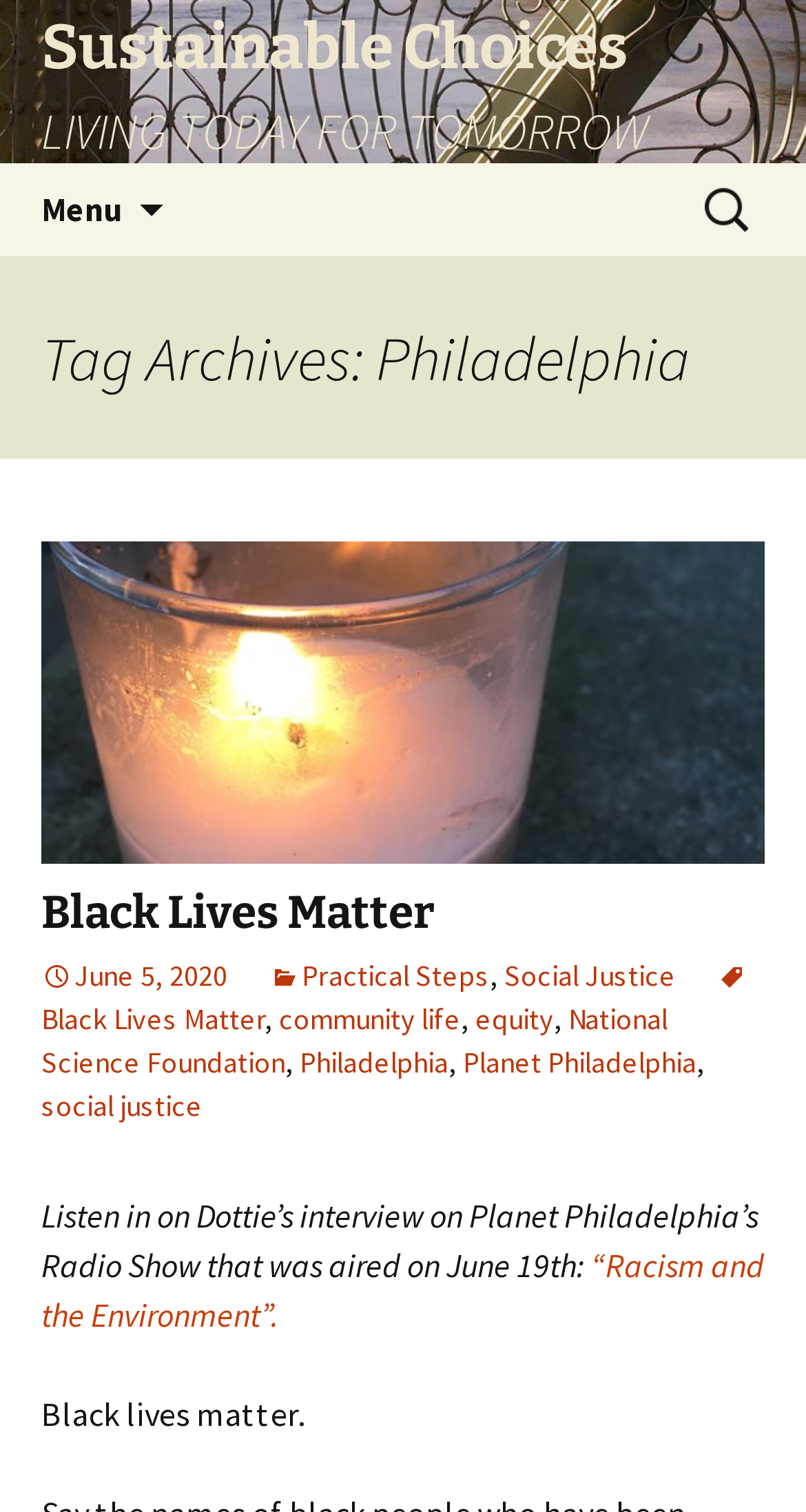Please specify the bounding box coordinates of the clickable region necessary for completing the following instruction: "Read about Black Lives Matter". The coordinates must consist of four float numbers between 0 and 1, i.e., [left, top, right, bottom].

[0.051, 0.586, 0.538, 0.622]